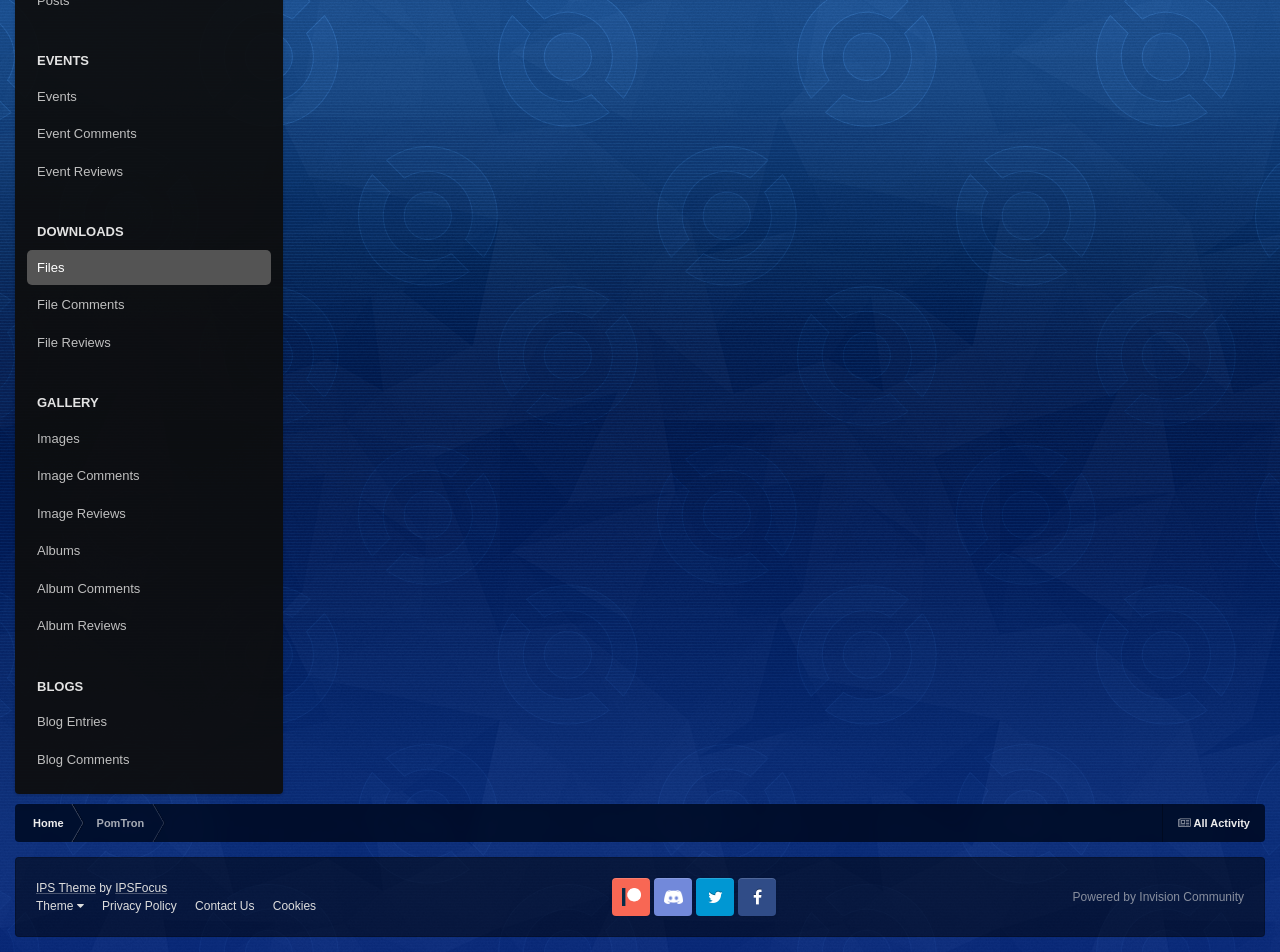Determine the bounding box coordinates of the area to click in order to meet this instruction: "Download files".

[0.021, 0.262, 0.212, 0.299]